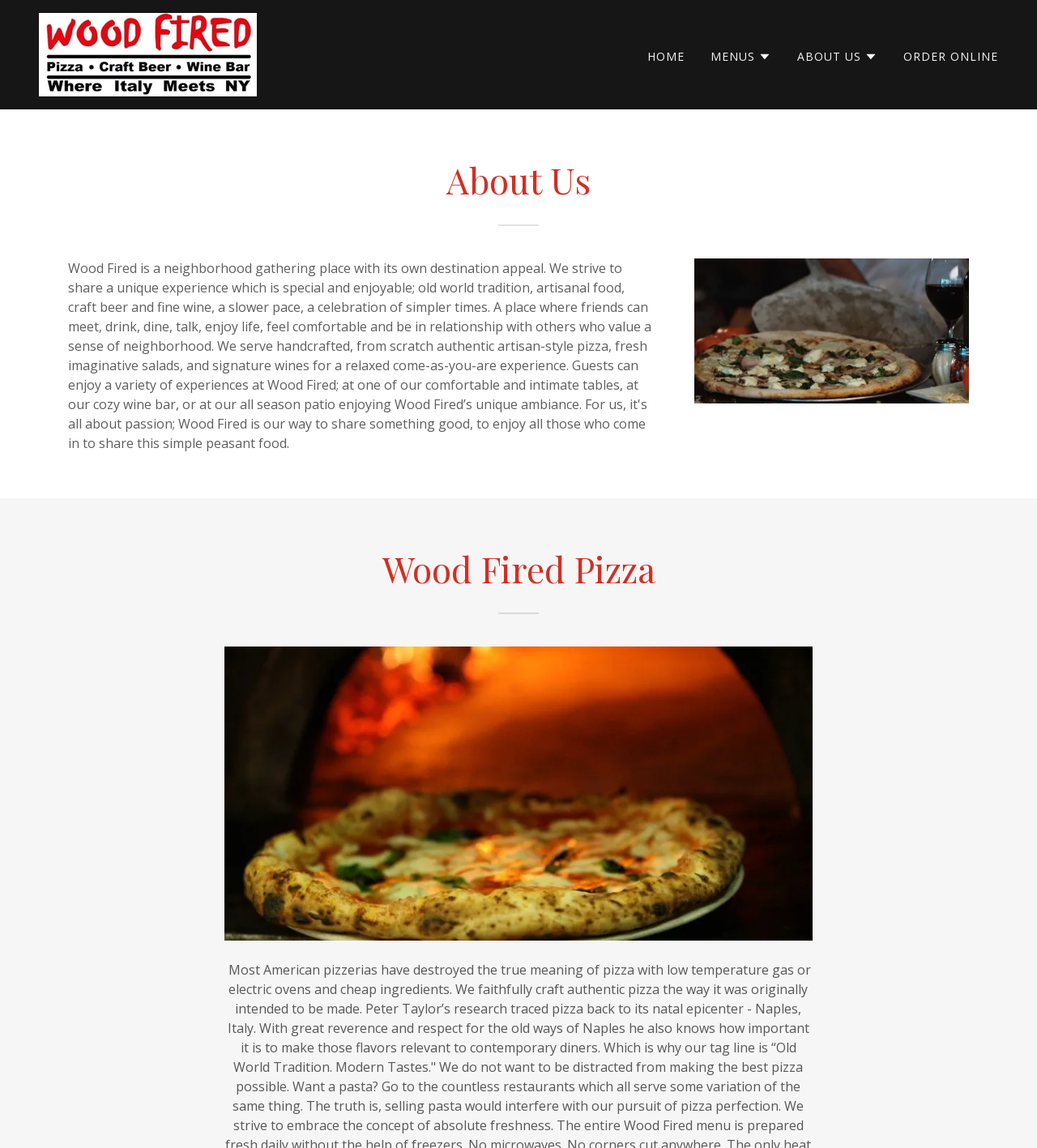What is the theme of the images on the page? Look at the image and give a one-word or short phrase answer.

Food and drink